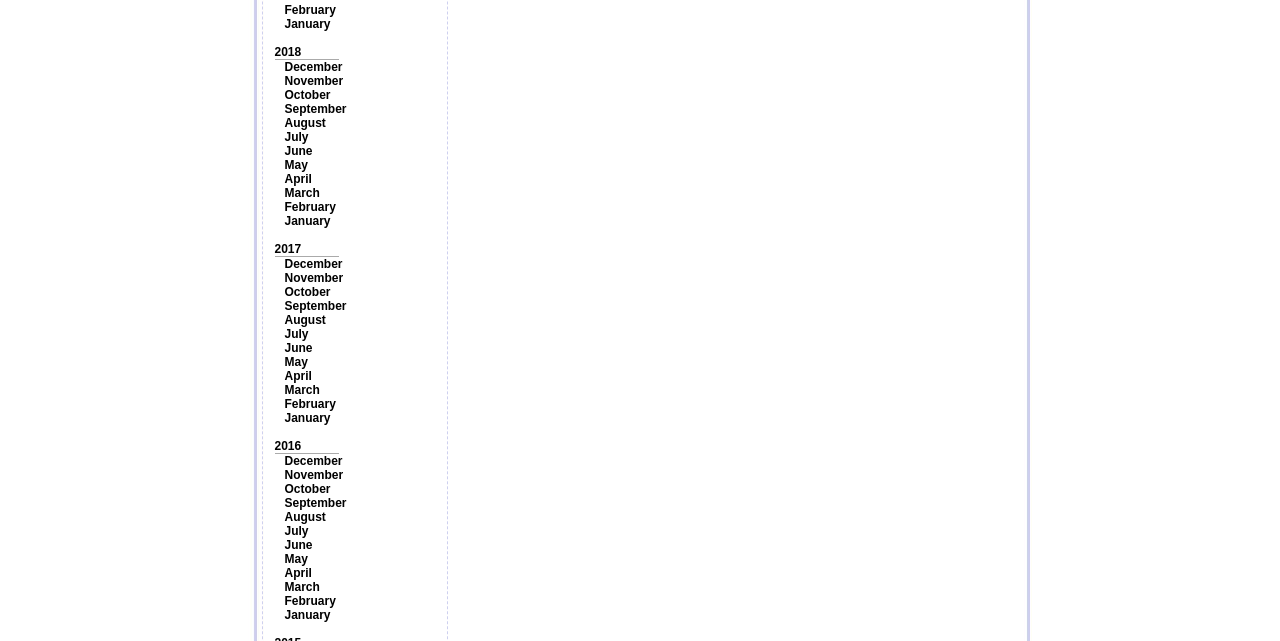Can you identify the bounding box coordinates of the clickable region needed to carry out this instruction: 'Check August 2018'? The coordinates should be four float numbers within the range of 0 to 1, stated as [left, top, right, bottom].

[0.222, 0.181, 0.255, 0.203]